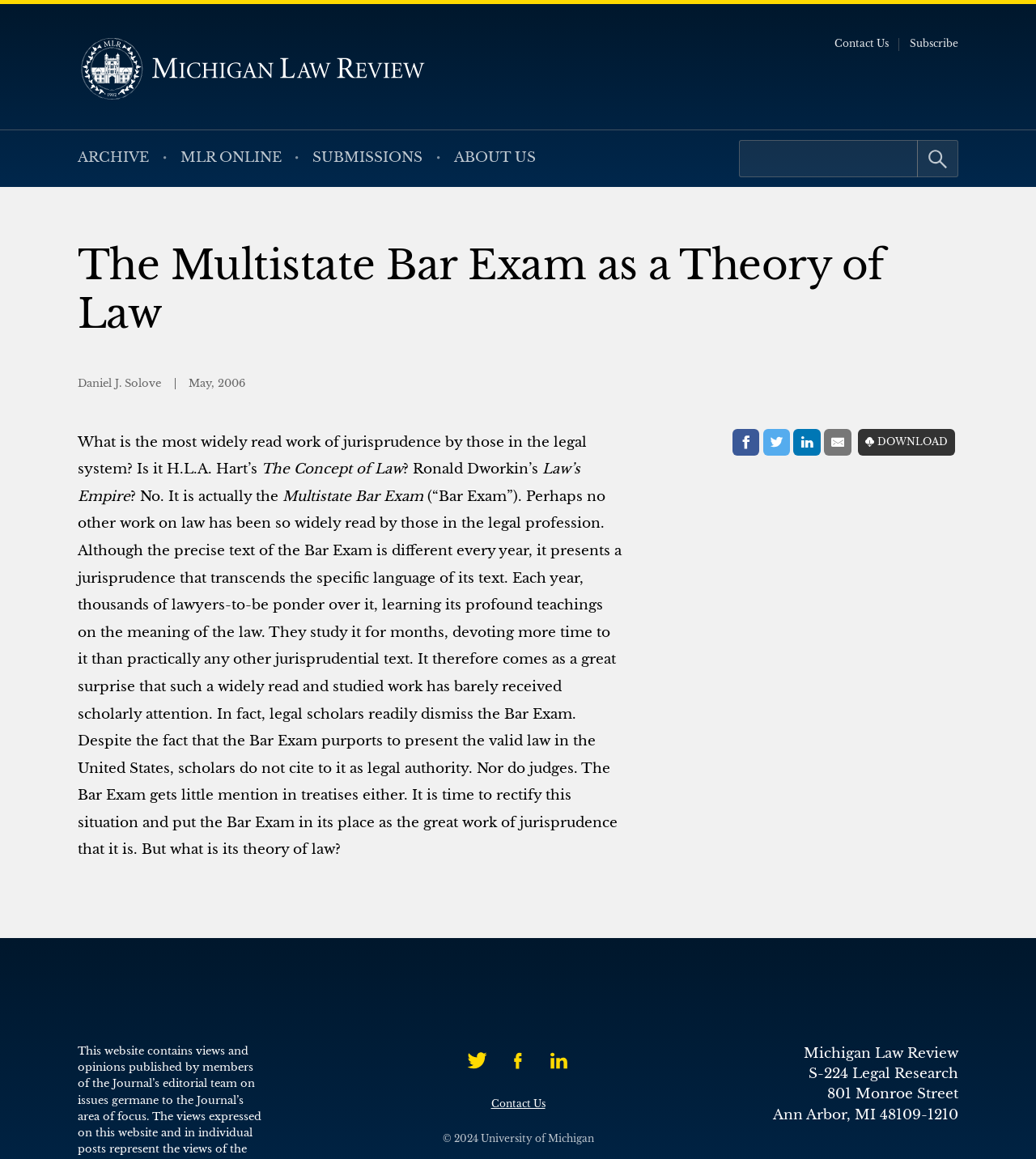Please reply to the following question using a single word or phrase: 
What is the name of the law review?

Michigan Law Review